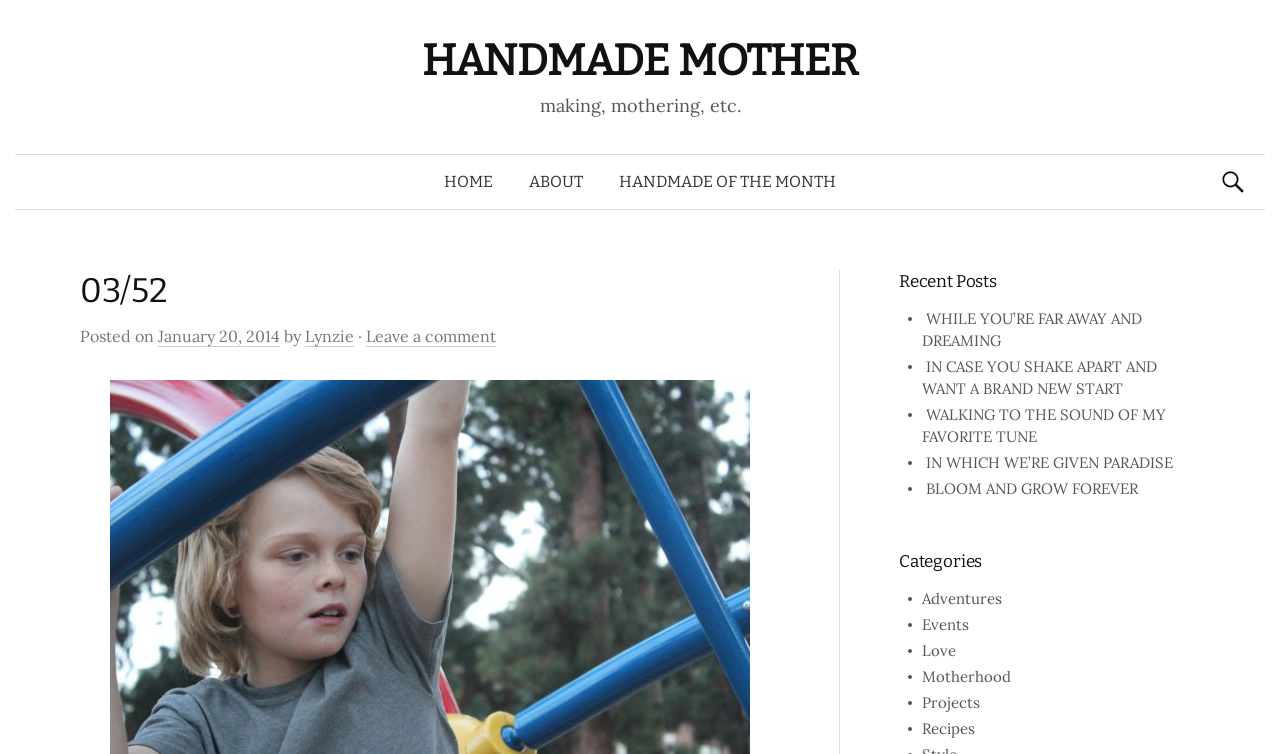Determine the bounding box coordinates of the clickable element to achieve the following action: 'Read the 'Recent Posts''. Provide the coordinates as four float values between 0 and 1, formatted as [left, top, right, bottom].

[0.702, 0.358, 0.937, 0.39]